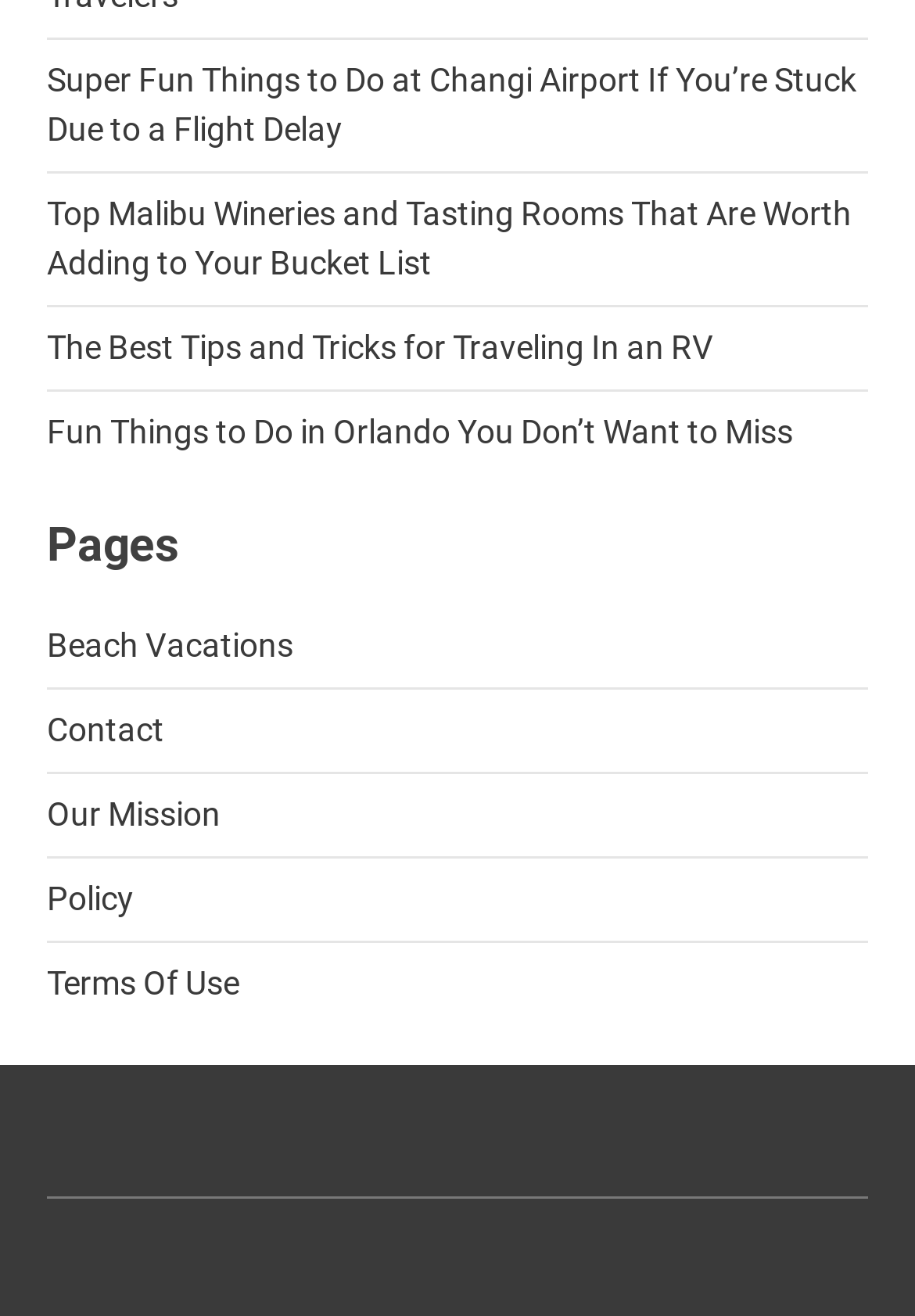Please respond to the question using a single word or phrase:
How many links are there under the 'Pages' category?

1